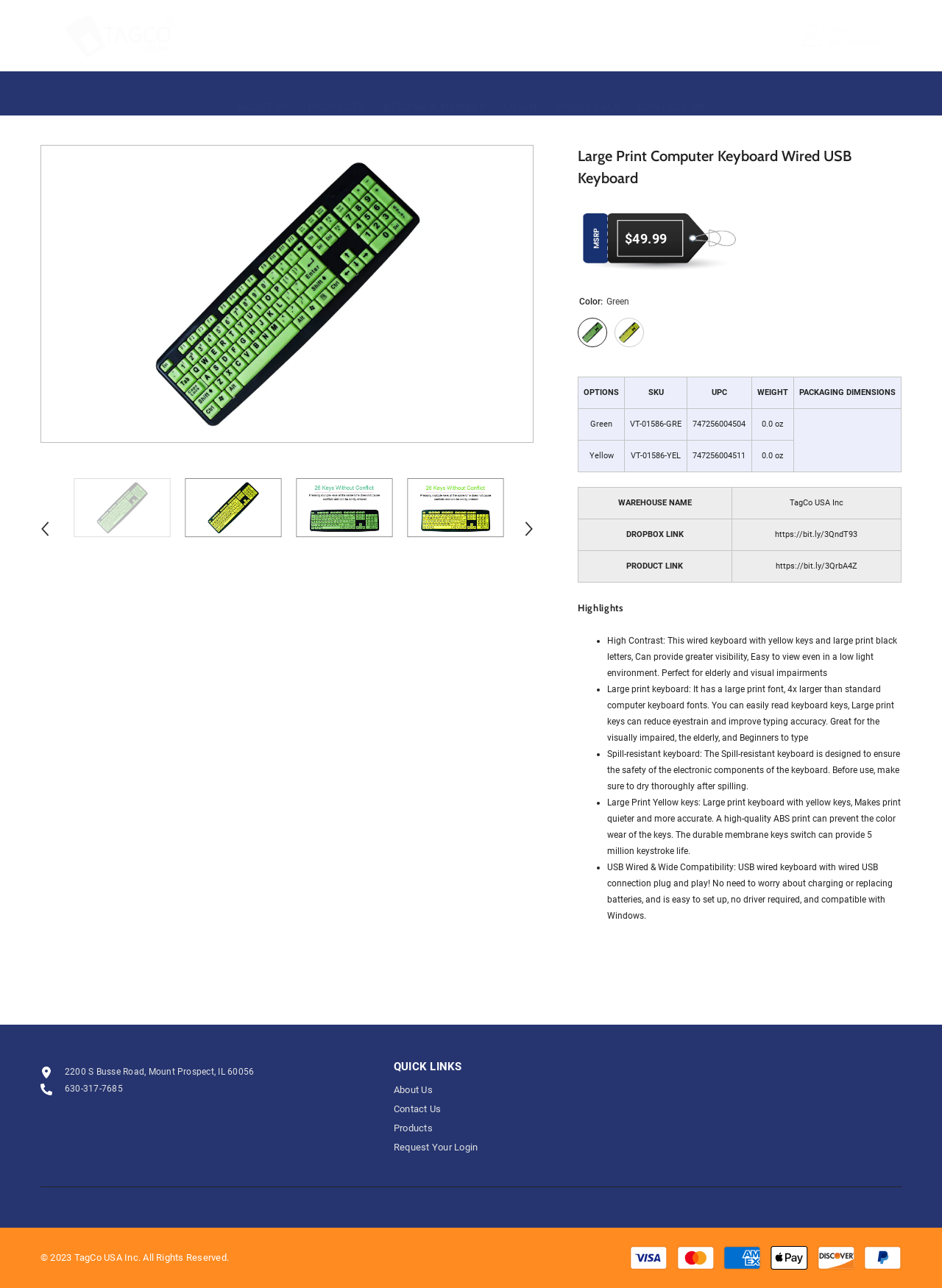Please indicate the bounding box coordinates for the clickable area to complete the following task: "Click the 'PRODUCTS' link". The coordinates should be specified as four float numbers between 0 and 1, i.e., [left, top, right, bottom].

[0.317, 0.066, 0.398, 0.087]